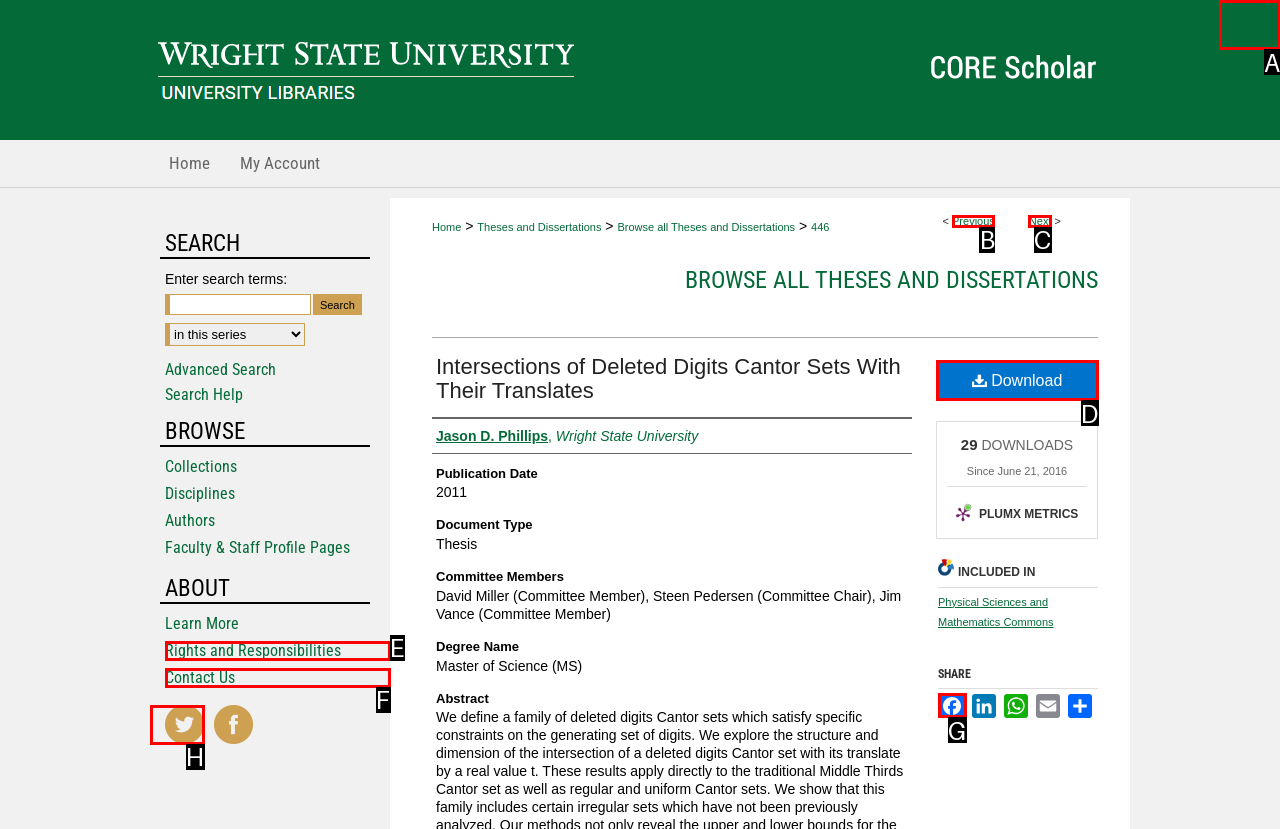Tell me which one HTML element I should click to complete the following instruction: Click on the 'Menu' link
Answer with the option's letter from the given choices directly.

A